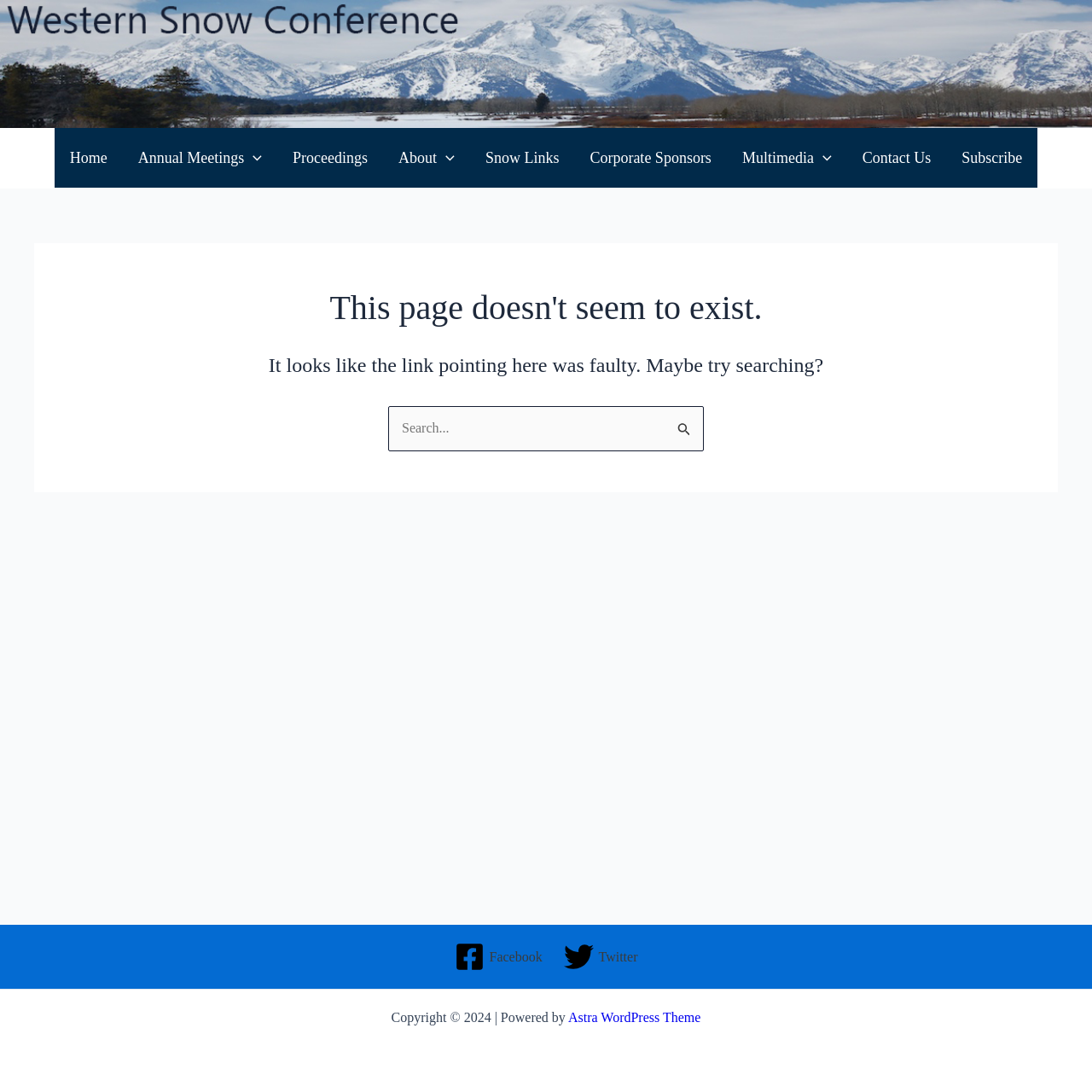Pinpoint the bounding box coordinates of the clickable element to carry out the following instruction: "Check Facebook."

[0.411, 0.862, 0.502, 0.89]